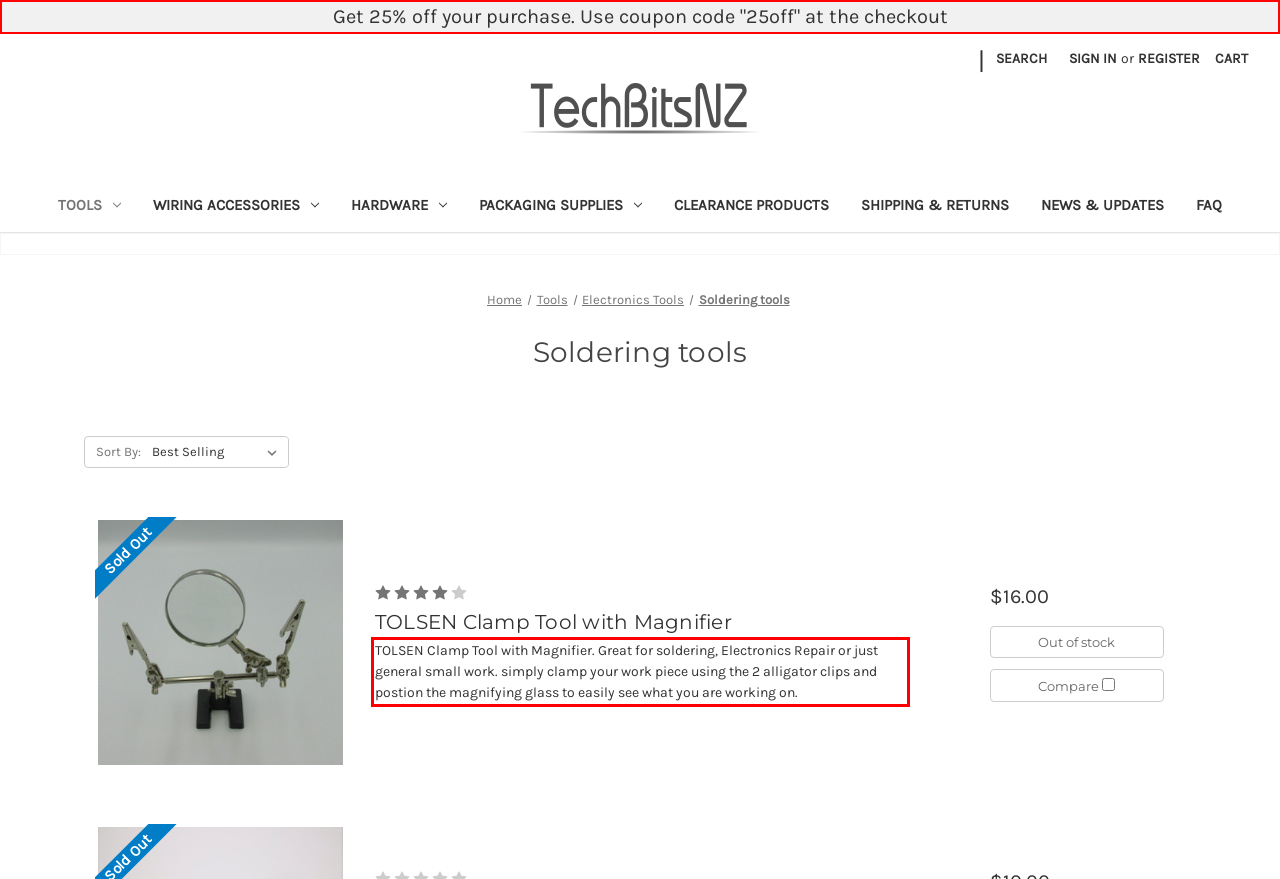Inspect the webpage screenshot that has a red bounding box and use OCR technology to read and display the text inside the red bounding box.

TOLSEN Clamp Tool with Magnifier. Great for soldering, Electronics Repair or just general small work. simply clamp your work piece using the 2 alligator clips and postion the magnifying glass to easily see what you are working on.